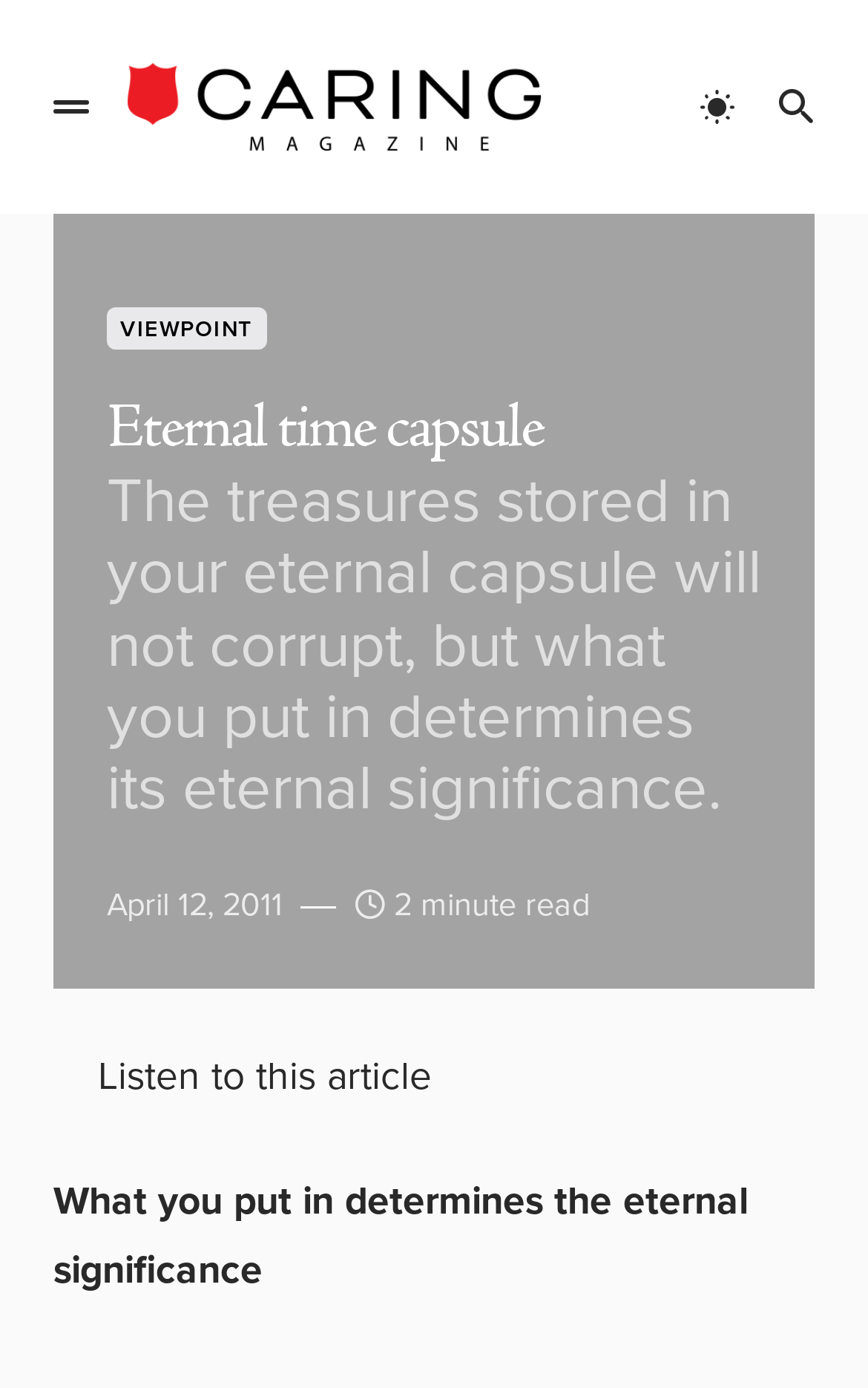Answer the question below using just one word or a short phrase: 
What is the name of the magazine?

Caring Magazine